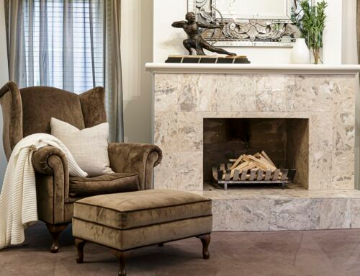Offer a detailed caption for the image presented.

The image showcases a beautifully designed living room featuring a luxurious brown upholstered armchair adorned with a cozy white throw blanket. In the foreground, a matching ottoman invites relaxation, providing a stylish complement to the armchair. Dominating the background is an elegant marble fireplace, which houses a neatly stacked arrangement of firewood, hinting at warmth and comfort. Above the fireplace, a decorative mirror and an artistic sculpture add sophistication and charm to the space. Subtle natural light filters through nearby window treatments, enhancing the inviting atmosphere, making this setting ideal for intimate gatherings or quiet evenings at home.